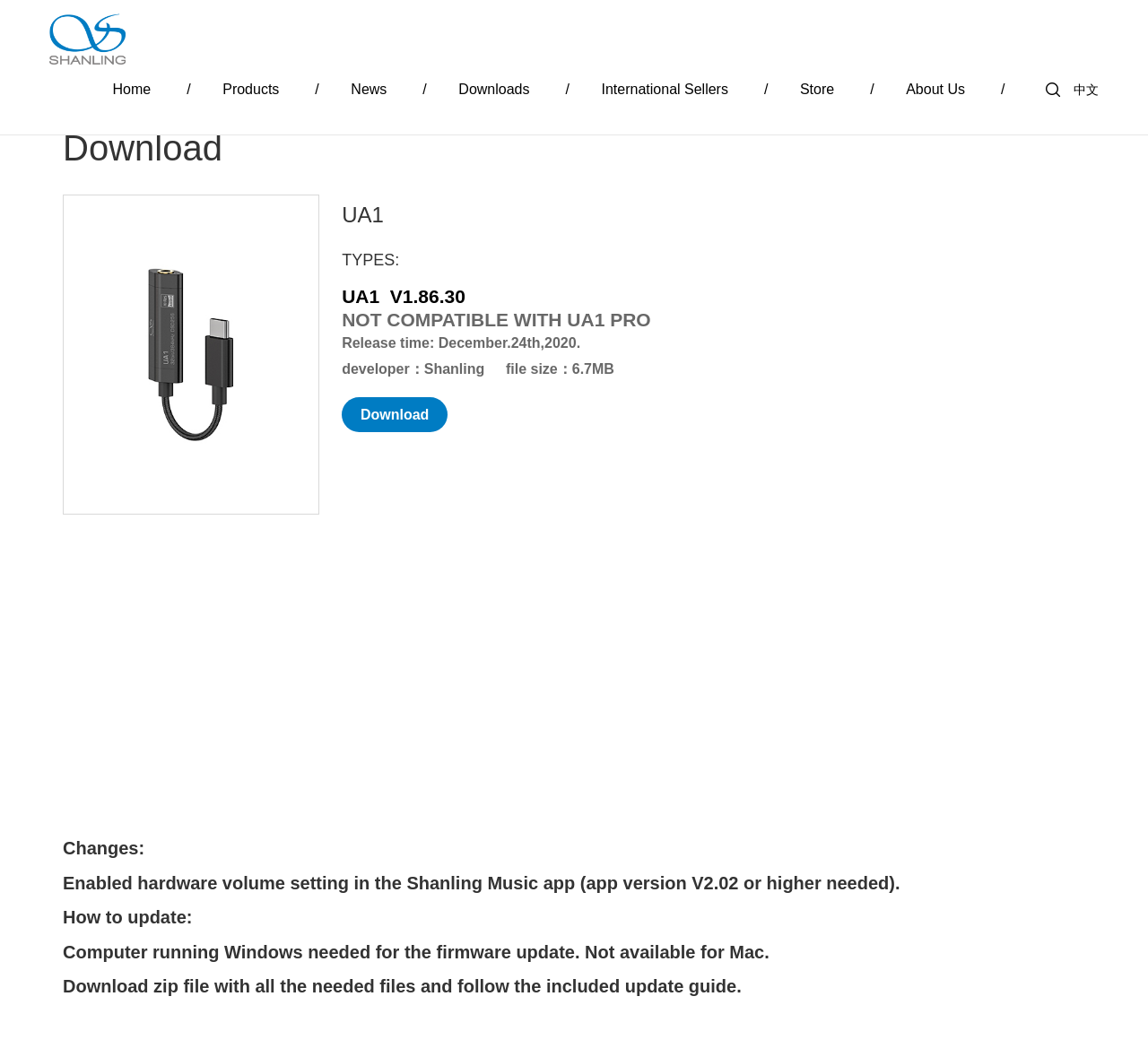What is the file size of the download?
Using the image as a reference, answer the question in detail.

The file size of the download can be found in the 'Download' section, where it is written as 'file size：6.7MB'.